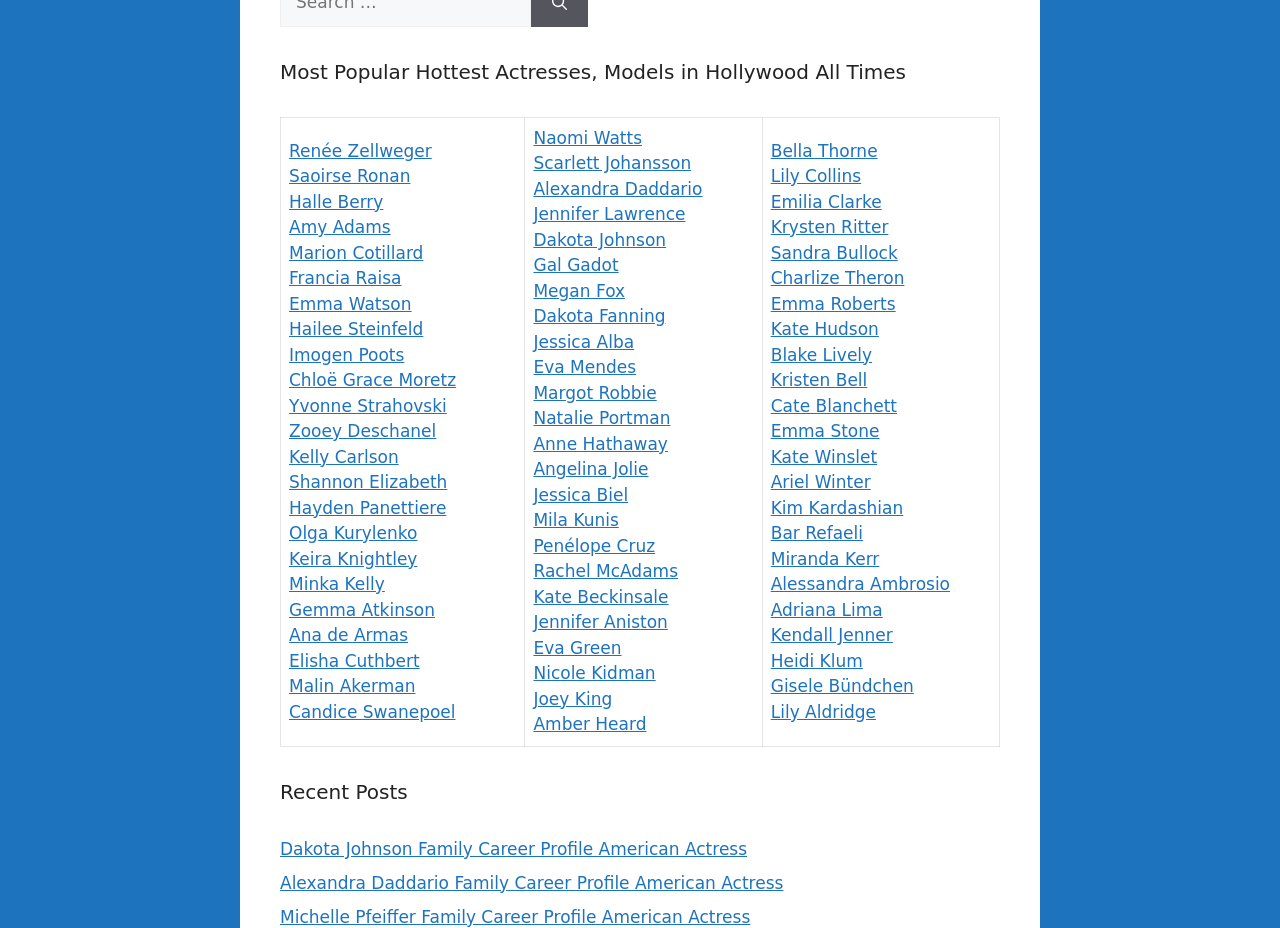Find the bounding box coordinates of the area to click in order to follow the instruction: "Discover Bella Thorne".

[0.602, 0.151, 0.686, 0.173]